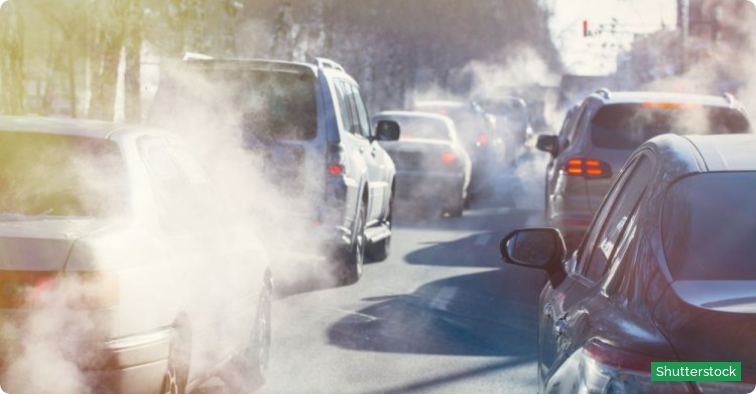Offer a detailed narrative of what is shown in the image.

The image captures a busy street scene where several vehicles are seen idling in traffic, releasing visible exhaust fumes that create a hazy atmosphere. The blurred outlines of cars showcase a range of models, highlighting the heavy congestion typical of urban areas. This visual serves as a stark reminder of pollution issues associated with vehicular emissions, particularly in the context of recent discussions surrounding environmental regulations, including a ban on lower-quality fuels like Euro-3 and Euro-4. The photo is sourced from Shutterstock, emphasizing the significance of fostering cleaner air through stricter fuel quality standards.